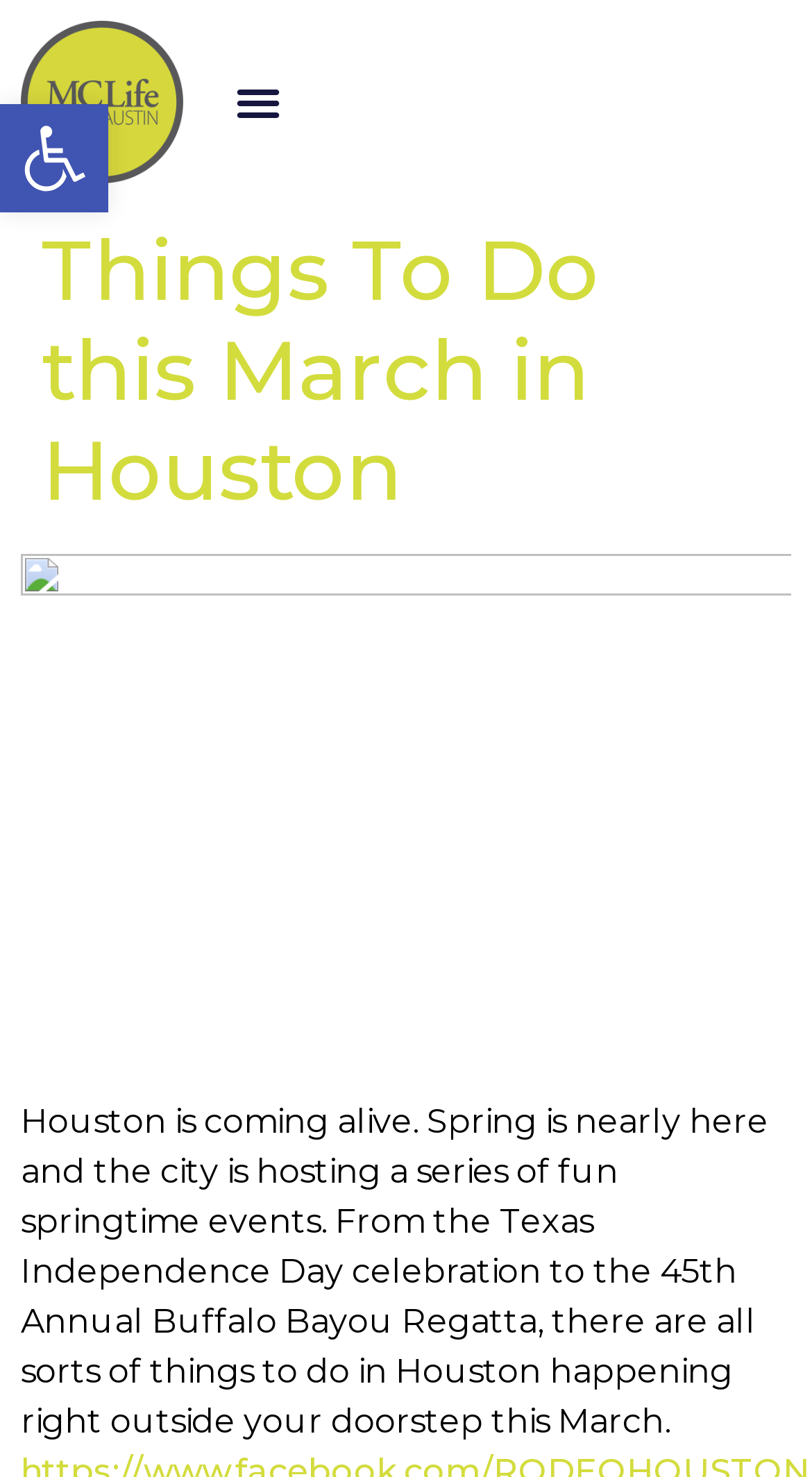Provide a brief response in the form of a single word or phrase:
What type of events are happening in Houston?

Fun springtime events